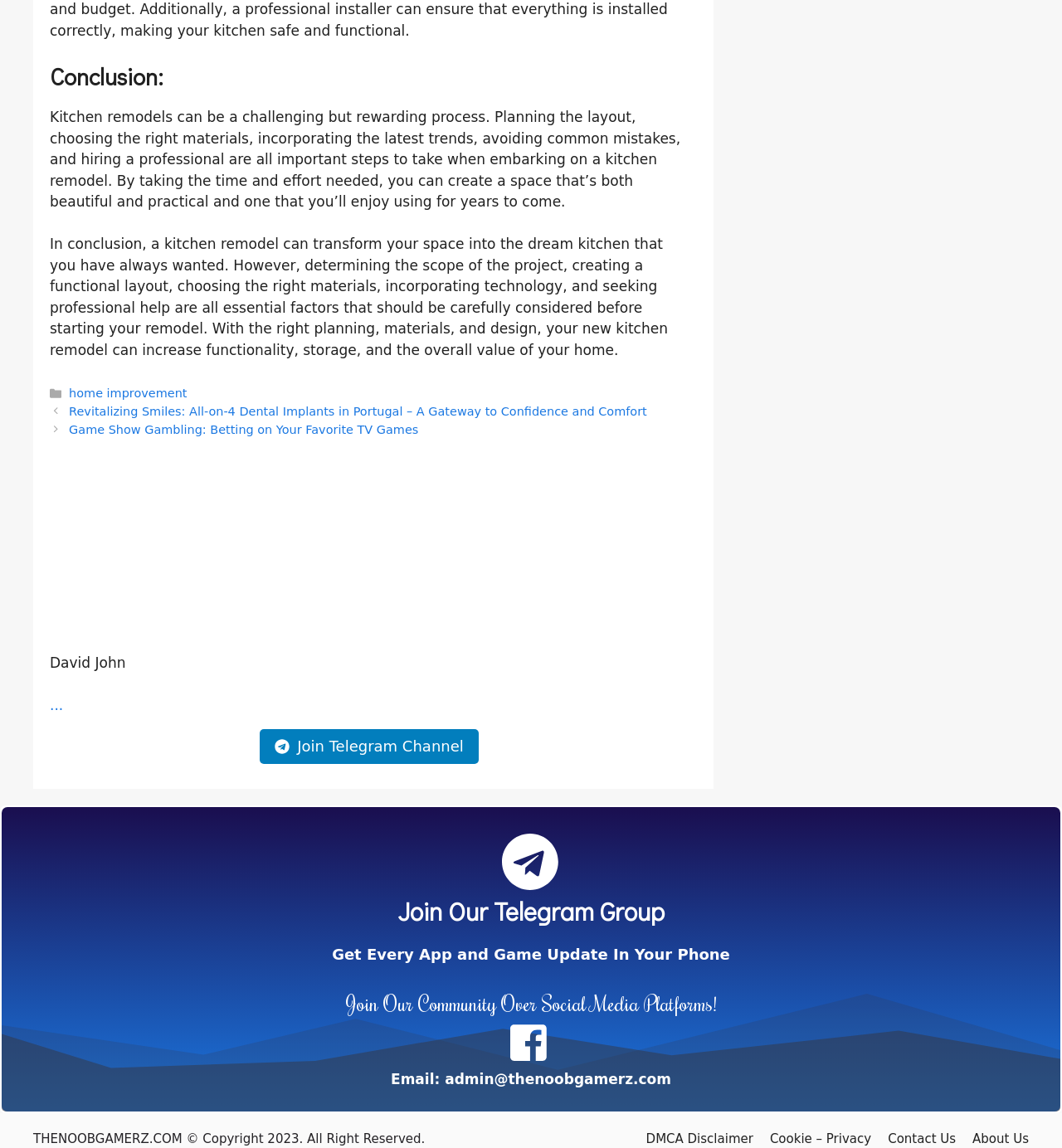Could you locate the bounding box coordinates for the section that should be clicked to accomplish this task: "Contact the admin via email".

[0.419, 0.933, 0.632, 0.947]